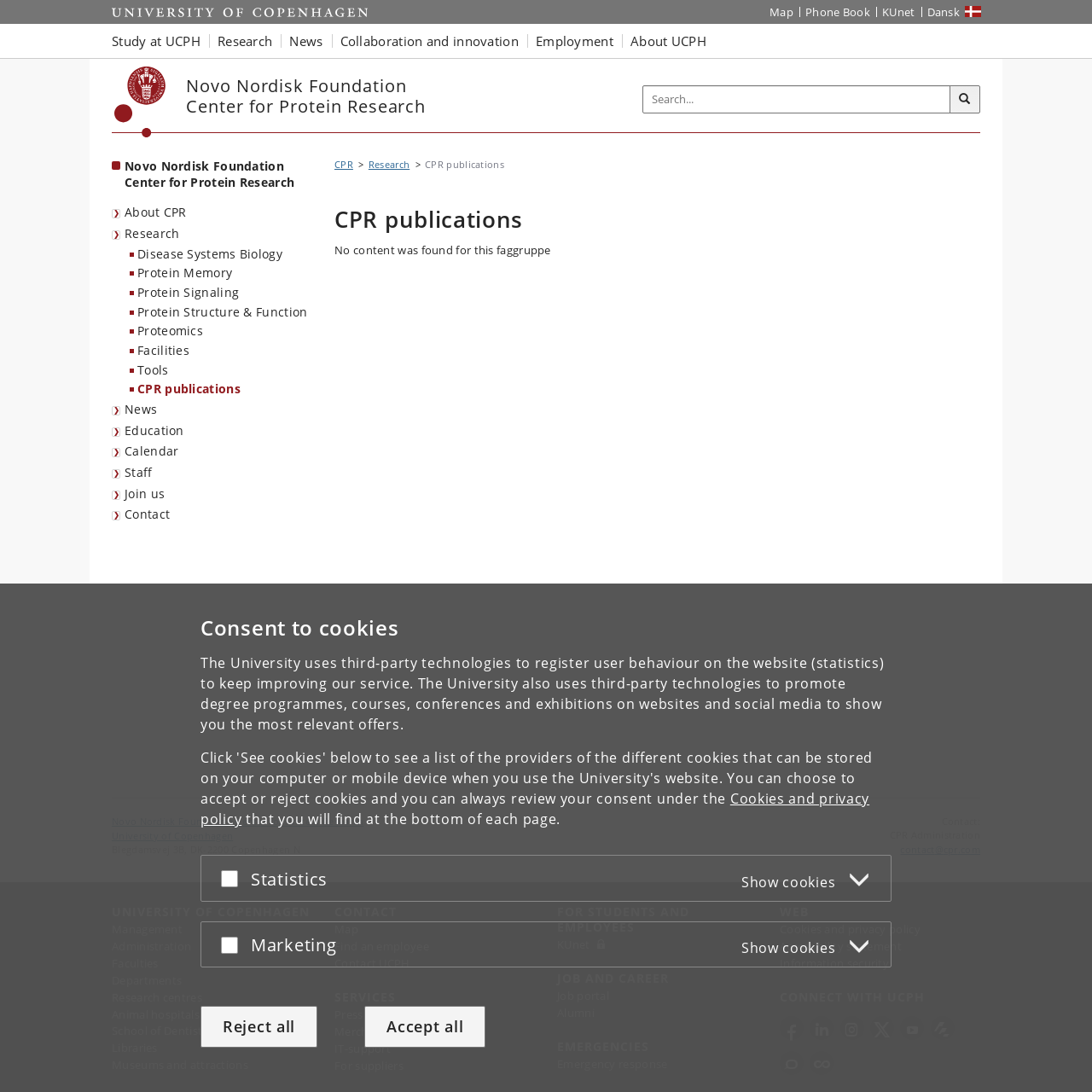Specify the bounding box coordinates of the area that needs to be clicked to achieve the following instruction: "View the UCPH Management".

[0.102, 0.844, 0.167, 0.858]